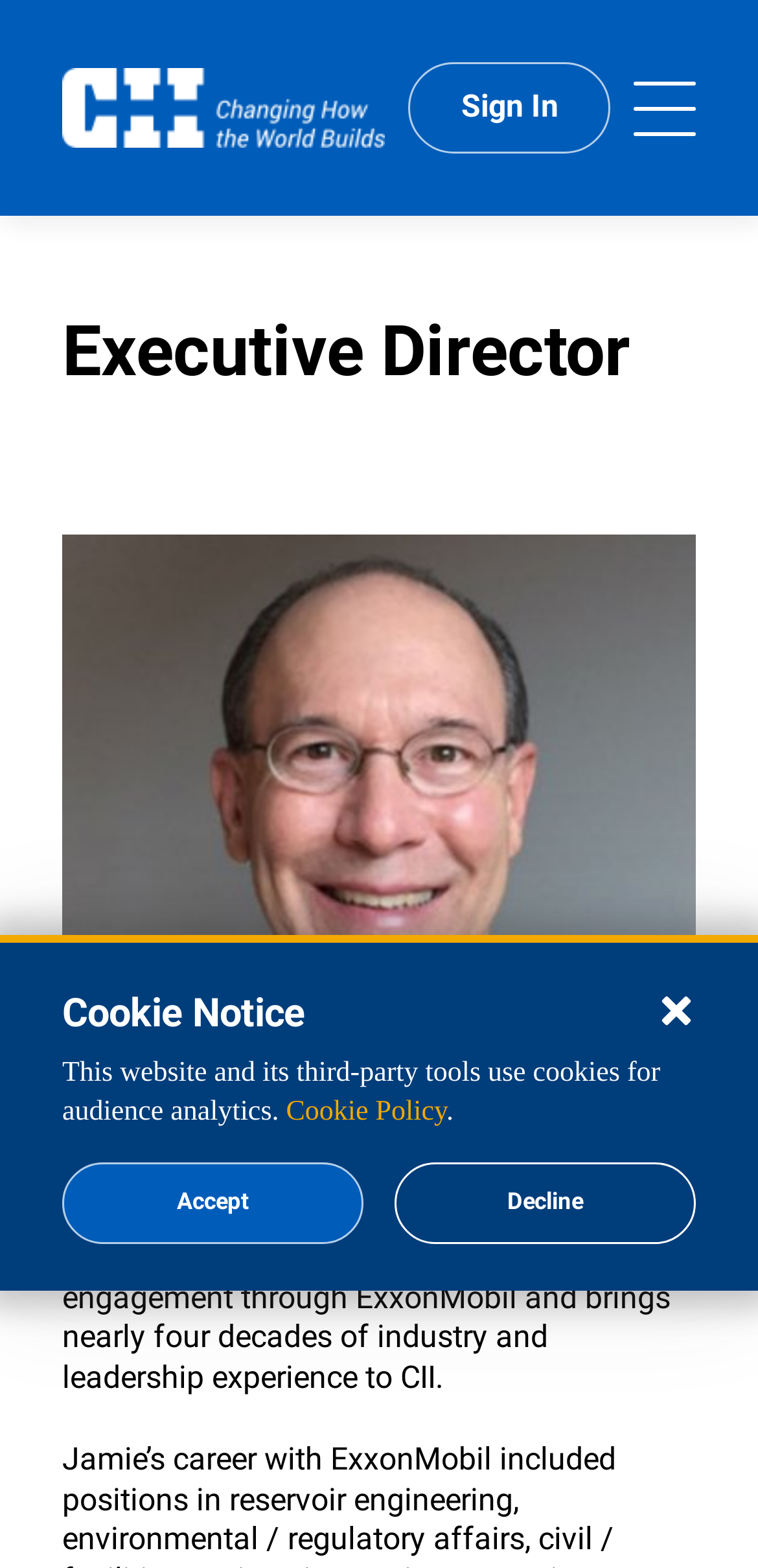What is the purpose of the 'Cookie Notice' section?
Can you provide a detailed and comprehensive answer to the question?

I inferred this by reading the static text in the 'Cookie Notice' section, which mentions that the website and its third-party tools use cookies for audience analytics.